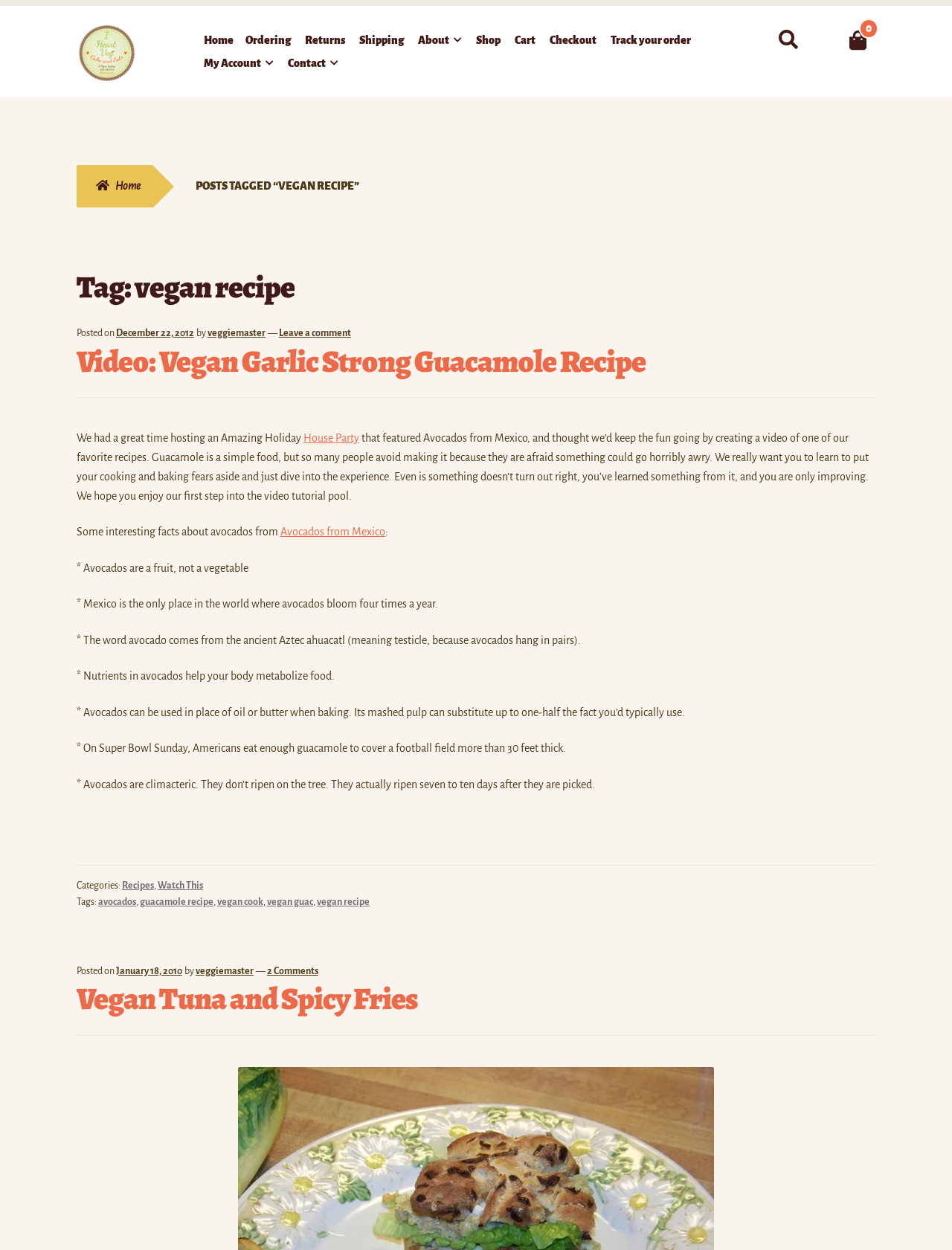Answer in one word or a short phrase: 
How many navigation links are there?

14